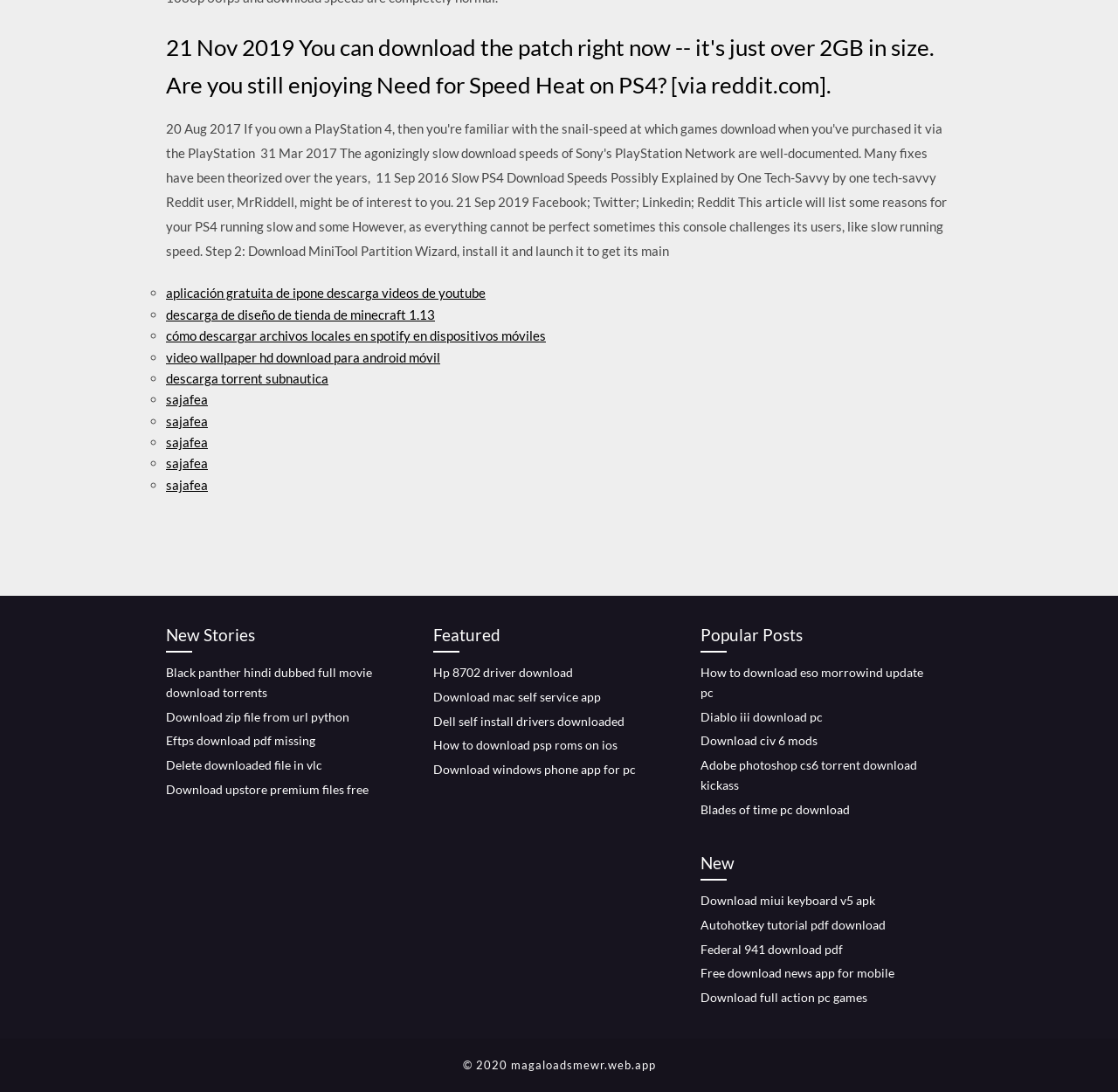How many links are under the 'New Stories' heading?
Observe the image and answer the question with a one-word or short phrase response.

5